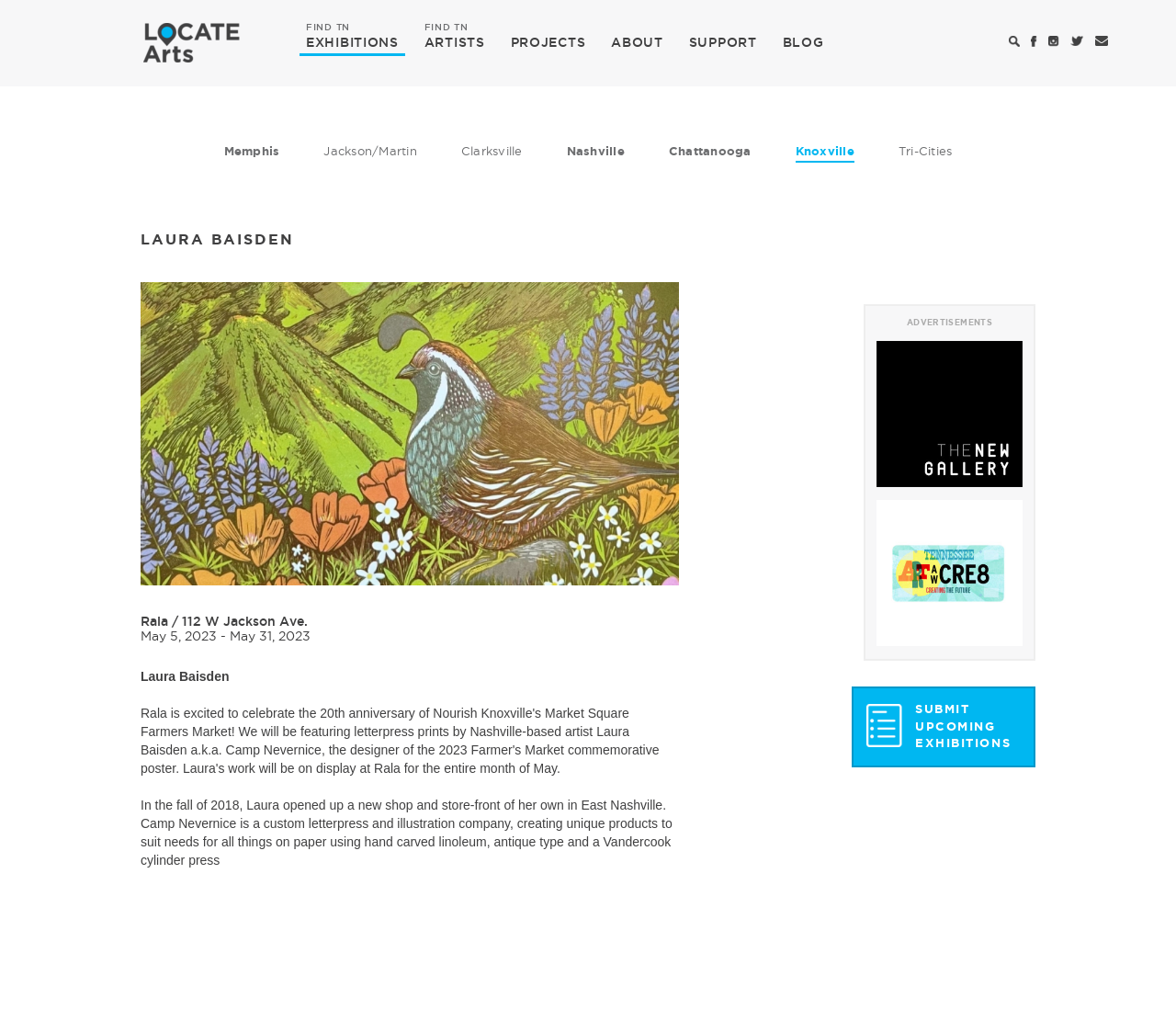Provide a one-word or one-phrase answer to the question:
How many images are there in the 'ADVERTISEMENTS' section?

2